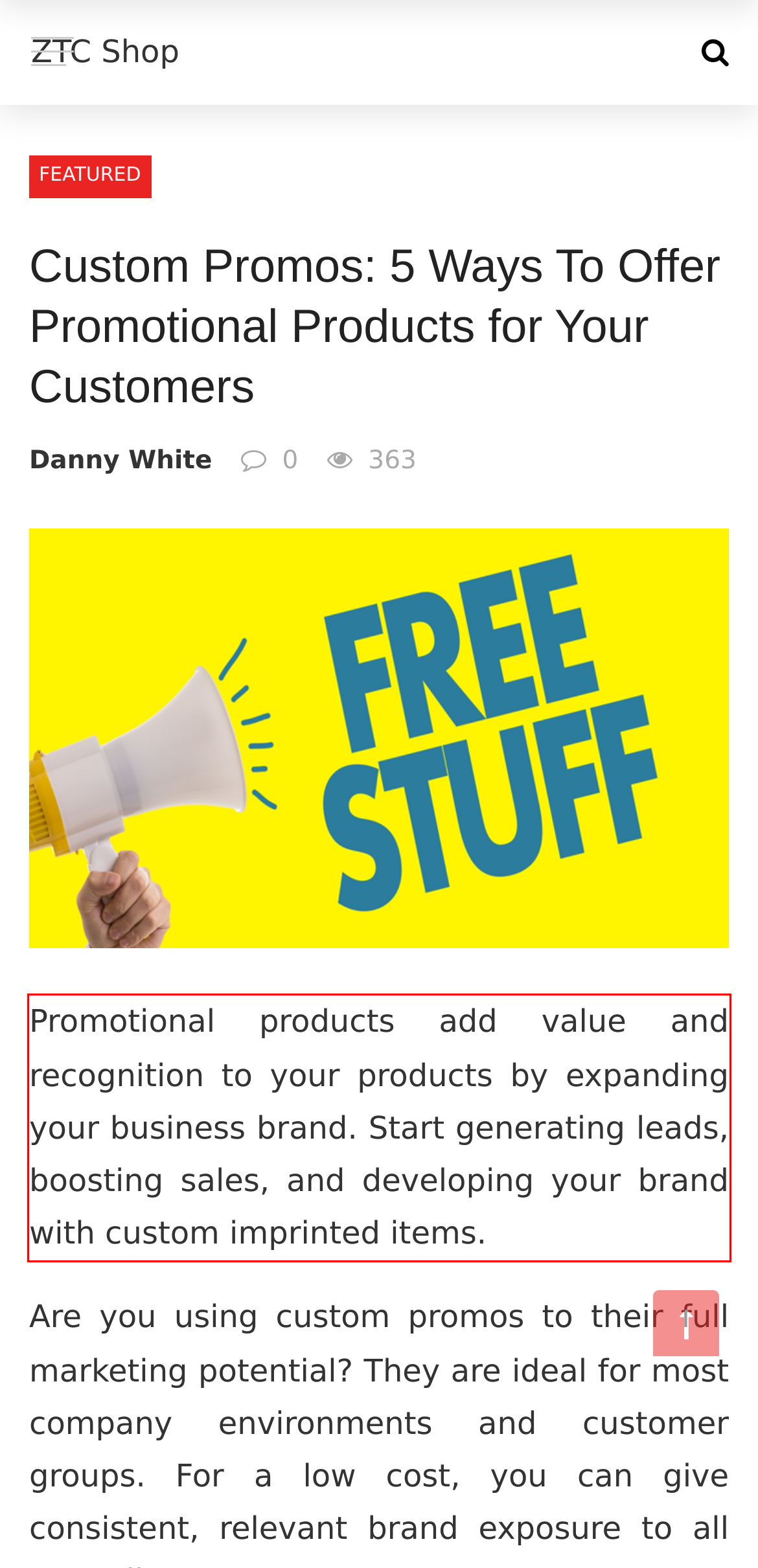Identify and extract the text within the red rectangle in the screenshot of the webpage.

Promotional products add value and recognition to your products by expanding your business brand. Start generating leads, boosting sales, and developing your brand with custom imprinted items.